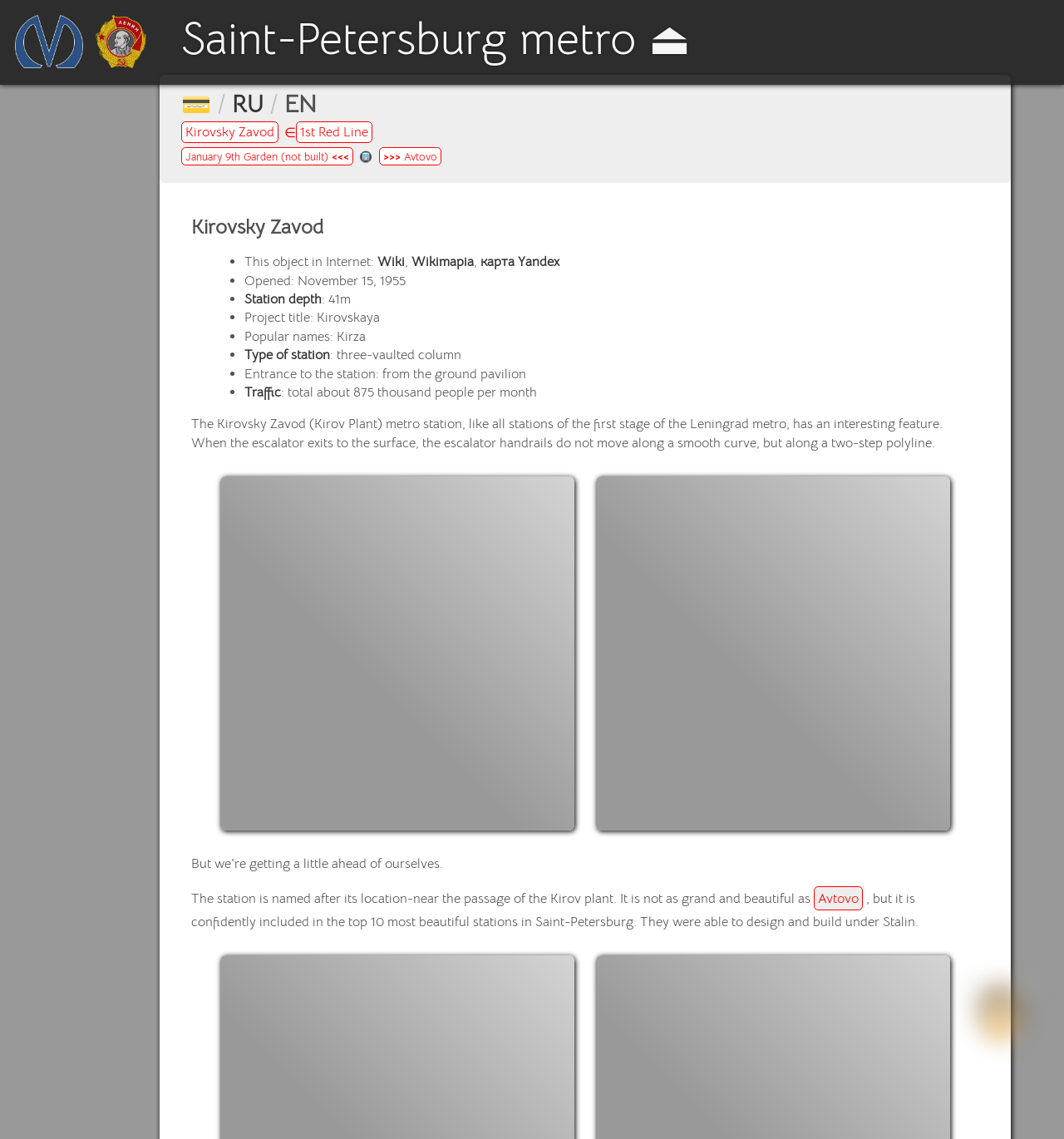Answer the question with a single word or phrase: 
How many people pass through the station per month?

about 875 thousand